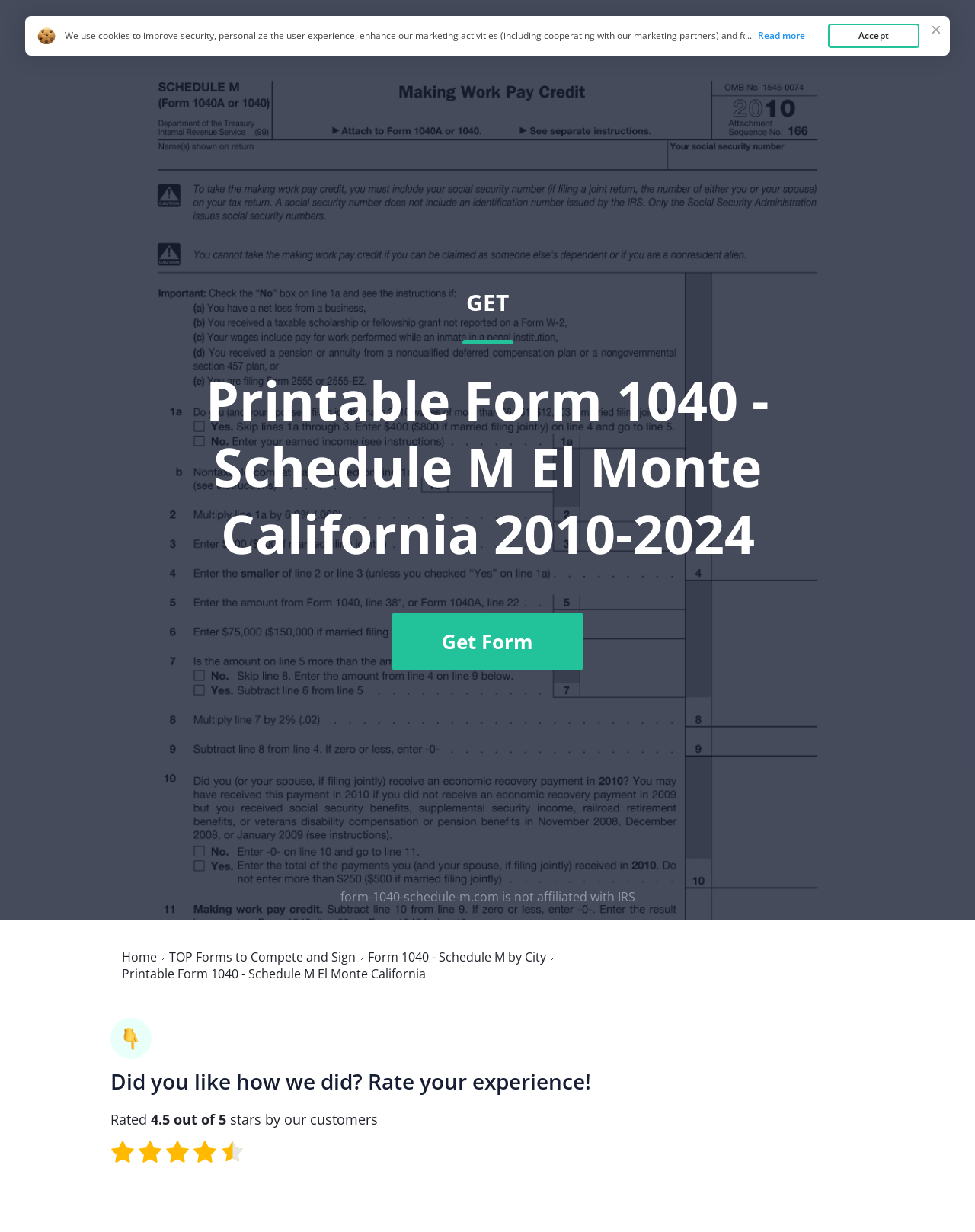Locate and extract the text of the main heading on the webpage.

Printable Form 1040 - Schedule M El Monte California 2010-2024